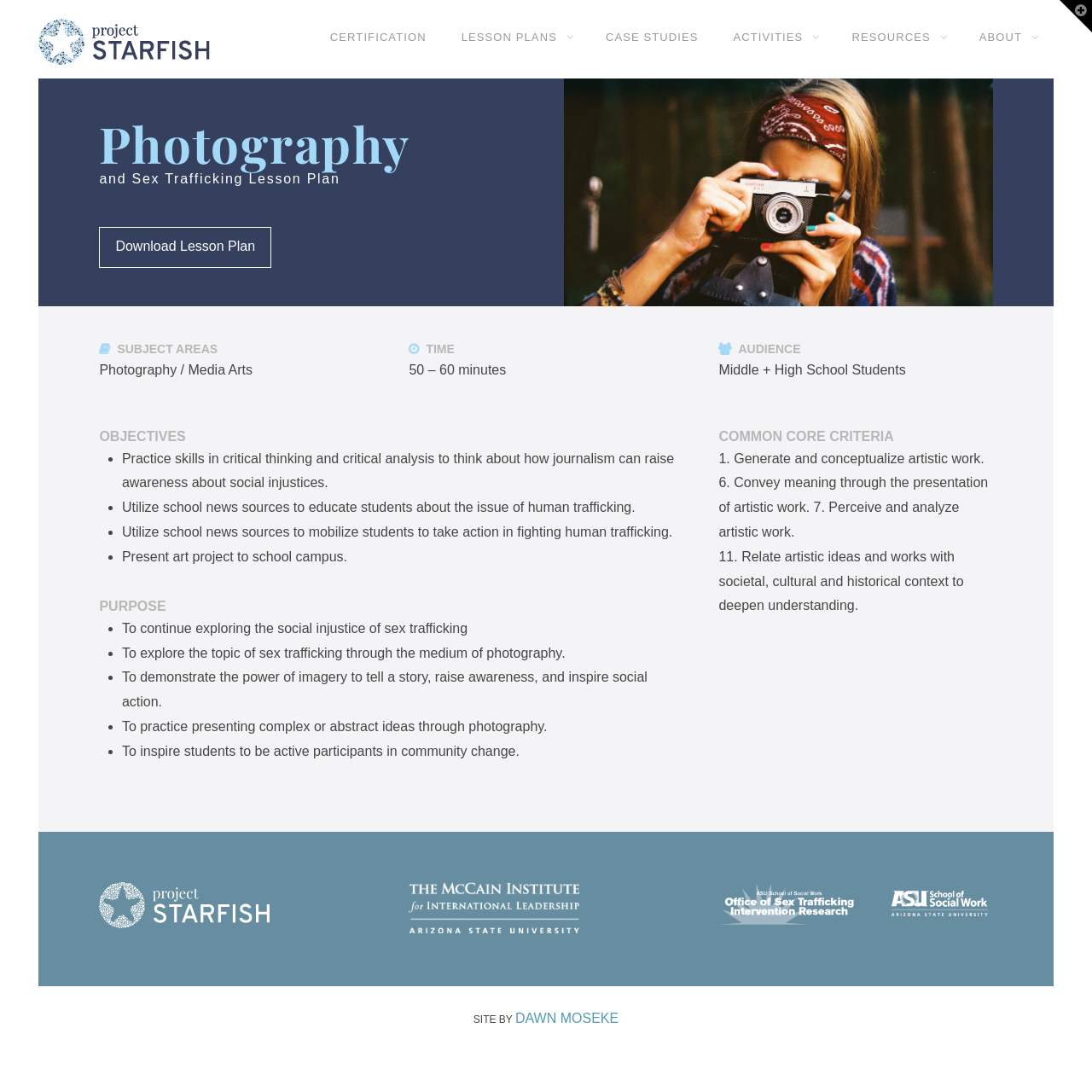Respond to the question with just a single word or phrase: 
What is the name of the project?

Project STARFISH